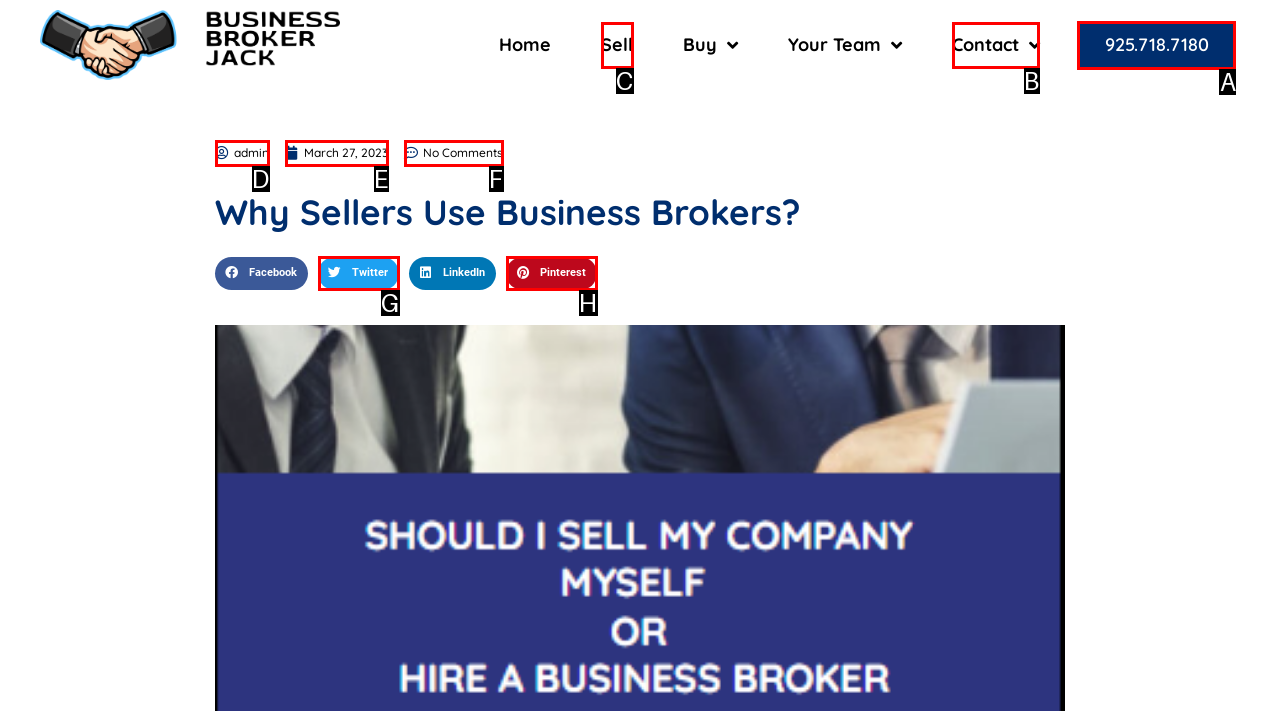Select the letter of the option that should be clicked to achieve the specified task: Click on Contact. Respond with just the letter.

B